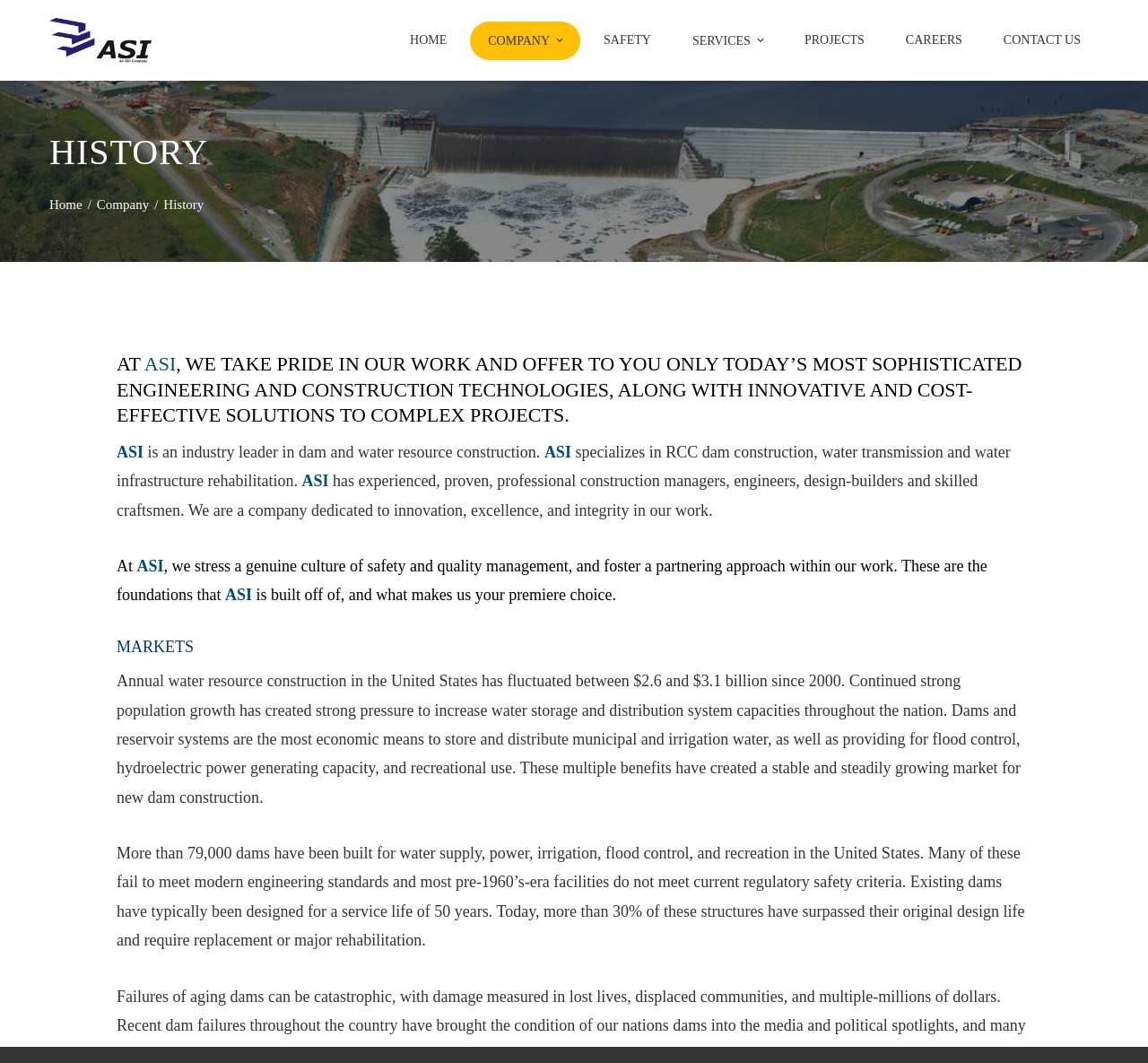Please provide a brief answer to the following inquiry using a single word or phrase:
What percentage of existing dams have surpassed their original design life?

More than 30%